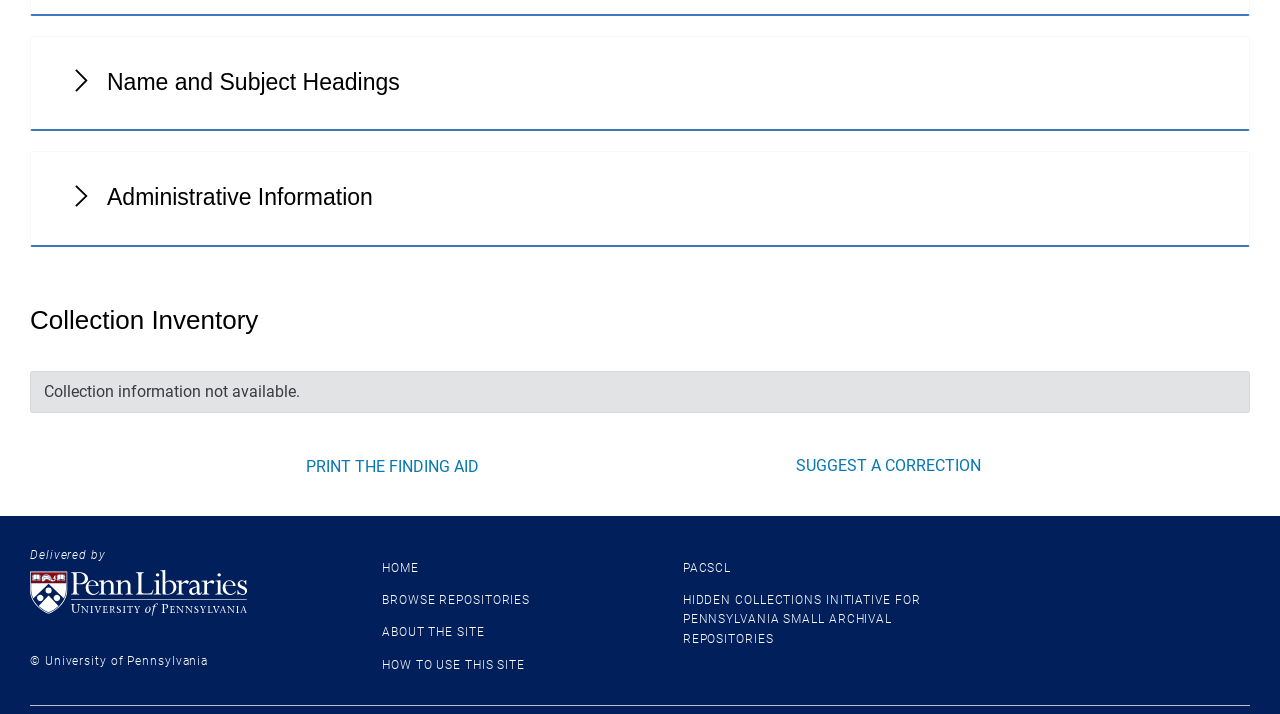What can be done with the finding aid?
Please provide a comprehensive answer to the question based on the webpage screenshot.

The webpage provides two options: 'PRINT THE FINDING AID' and 'SUGGEST A CORRECTION', indicating that the user can either print the finding aid or suggest corrections to it.